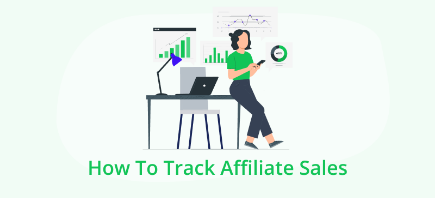Based on what you see in the screenshot, provide a thorough answer to this question: What is displayed on the computer monitor?

Behind the woman, a computer monitor is visible, and it displays various performance graphs and charts, which provide insights into sales metrics, indicating the analytical theme of affiliate marketing.